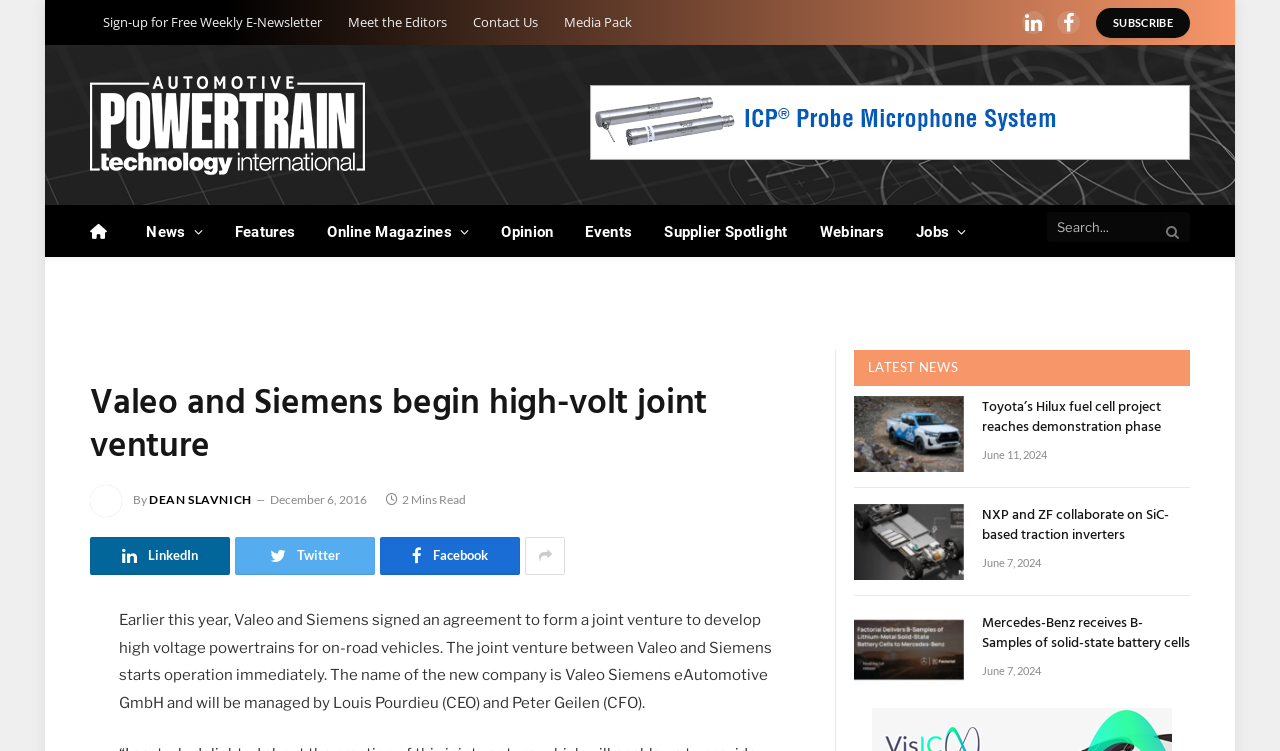Find the bounding box coordinates of the element you need to click on to perform this action: 'Read the latest news'. The coordinates should be represented by four float values between 0 and 1, in the format [left, top, right, bottom].

[0.678, 0.479, 0.748, 0.5]